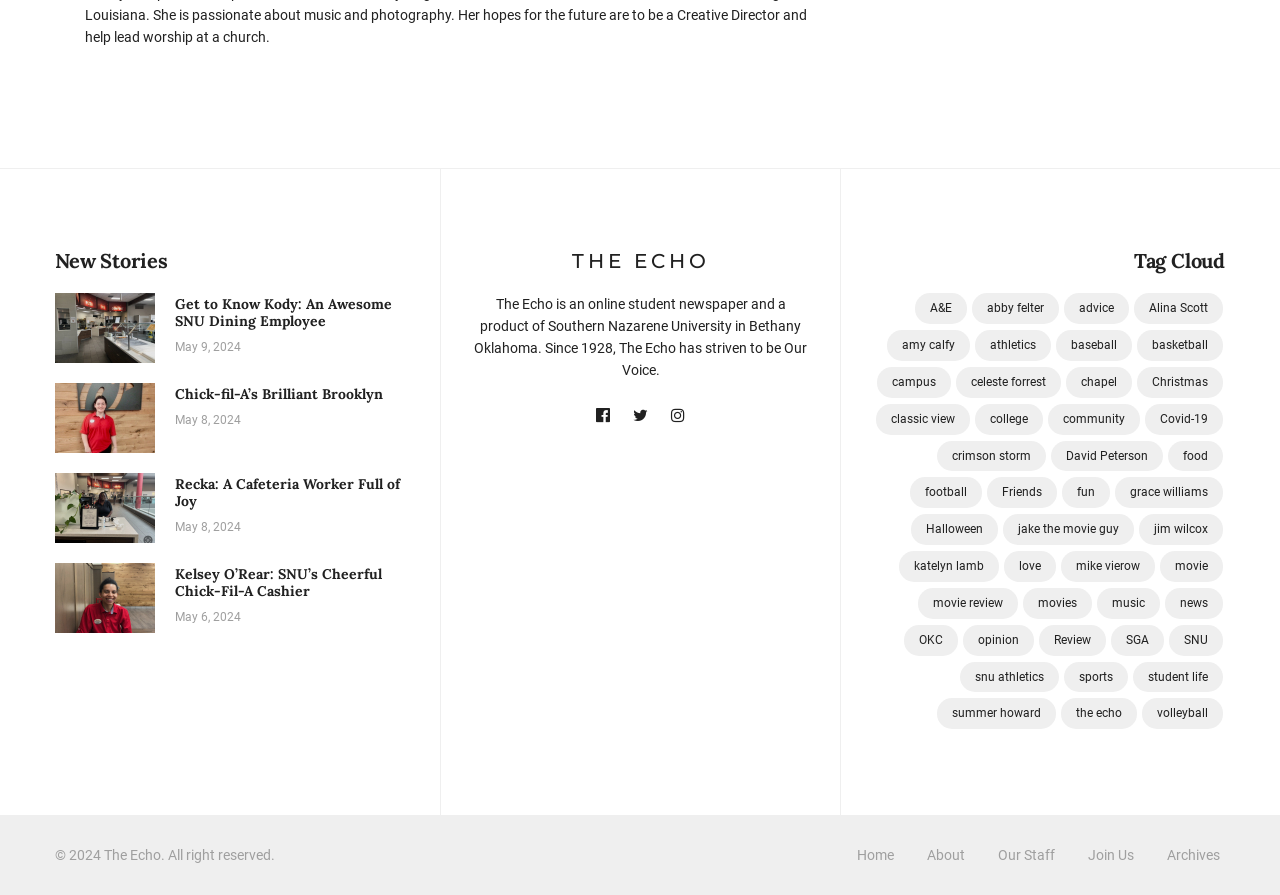What is the date of the latest news article?
Answer briefly with a single word or phrase based on the image.

May 9, 2024